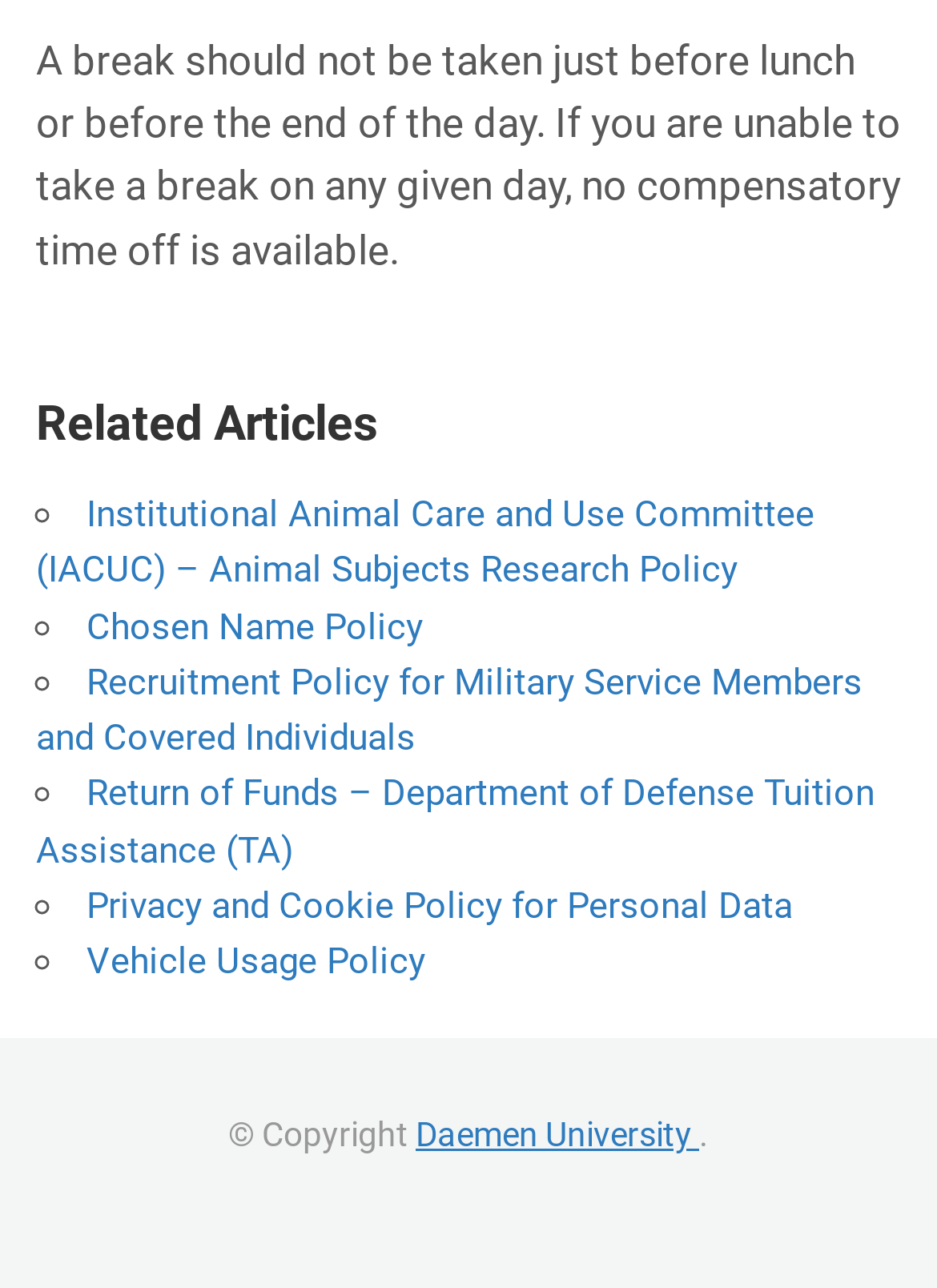Please provide a comprehensive response to the question based on the details in the image: What is the topic of the first related article?

The first related article is identified by the link 'Institutional Animal Care and Use Committee (IACUC) – Animal Subjects Research Policy' which is located below the 'Related Articles' heading.